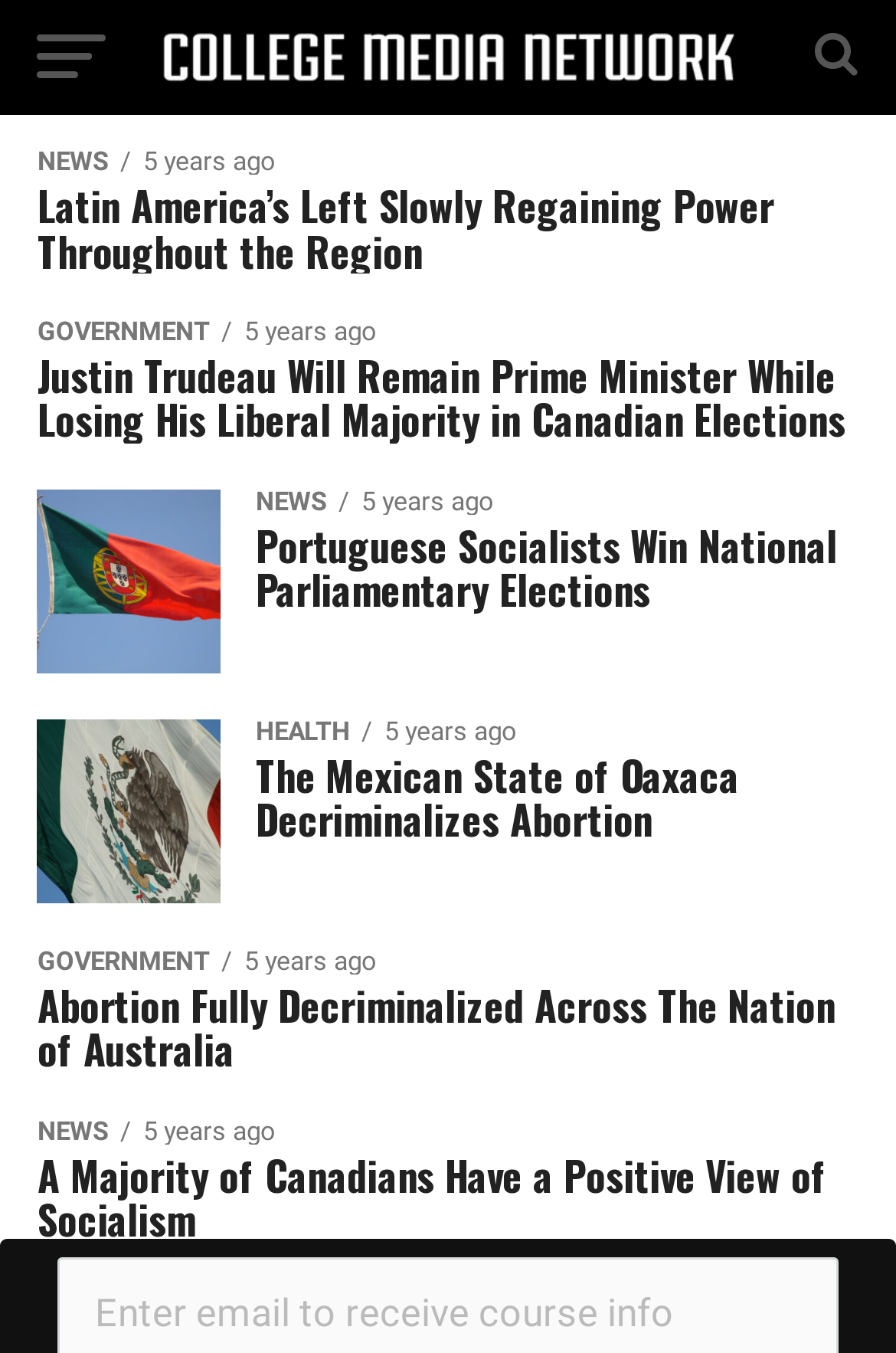Find and provide the bounding box coordinates for the UI element described with: "parent_node: College Media Network".

[0.18, 0.042, 0.82, 0.075]